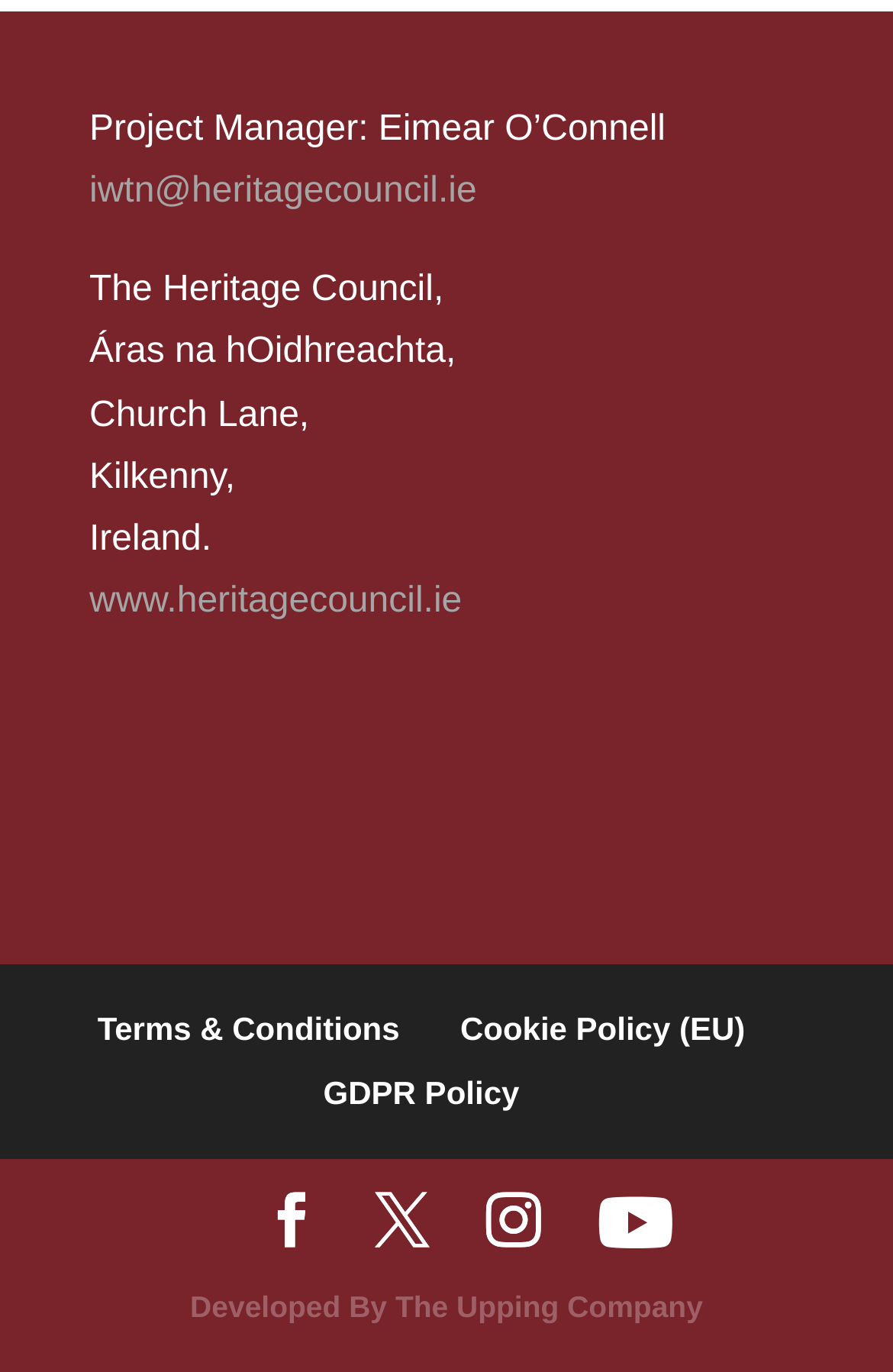Bounding box coordinates are specified in the format (top-left x, top-left y, bottom-right x, bottom-right y). All values are floating point numbers bounded between 0 and 1. Please provide the bounding box coordinate of the region this sentence describes: Reject Analytics Cookies

None